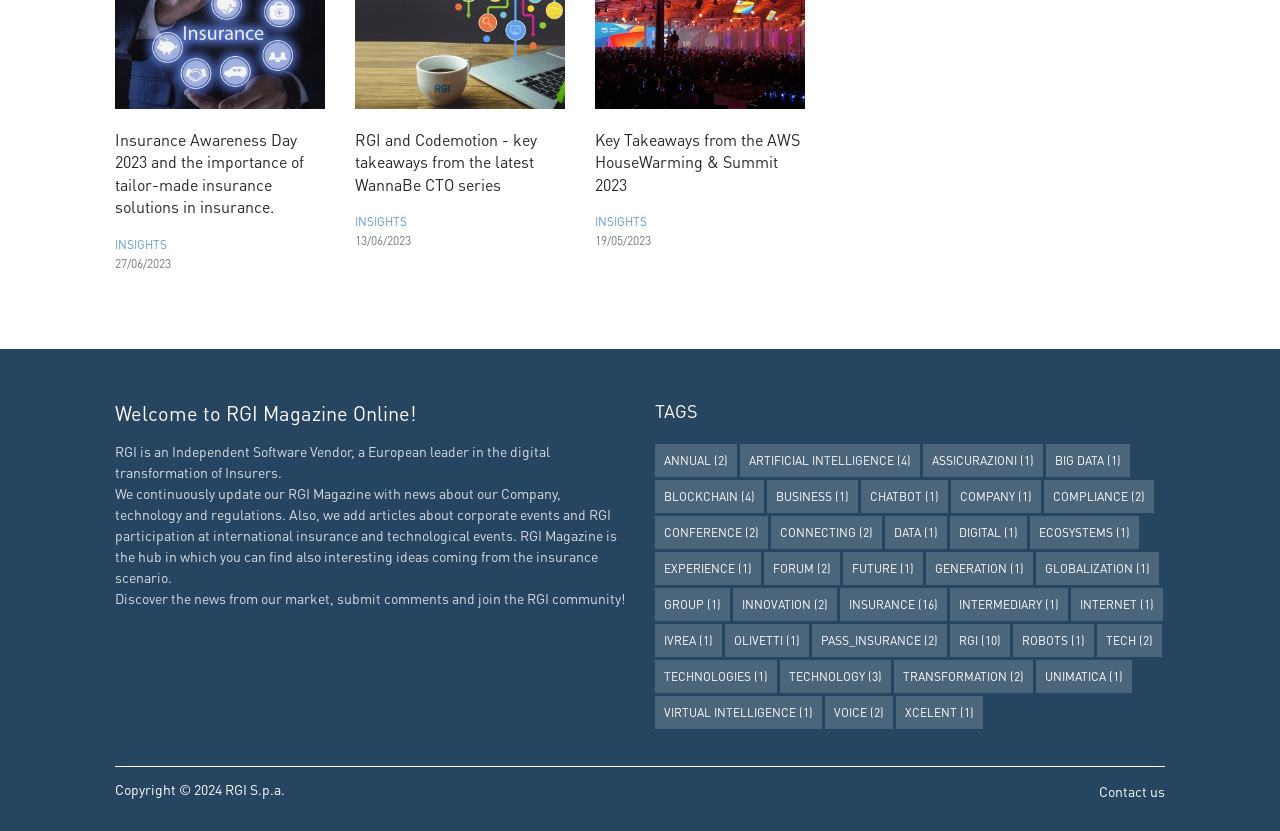Please provide a one-word or phrase answer to the question: 
What is the date of the latest article?

27/06/2023